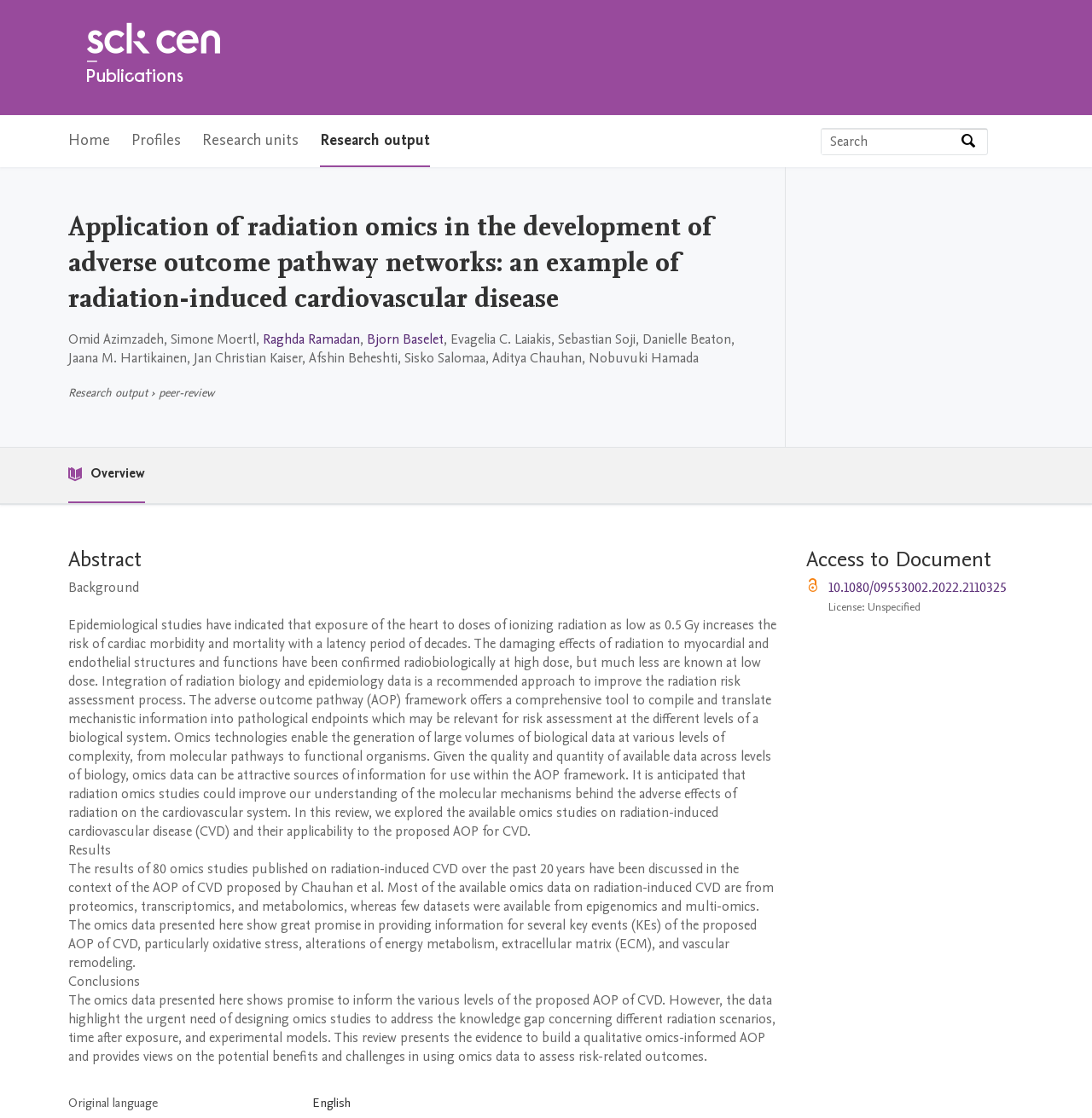Give a concise answer using one word or a phrase to the following question:
What is the DOI of the document?

10.1080/09553002.2022.2110325